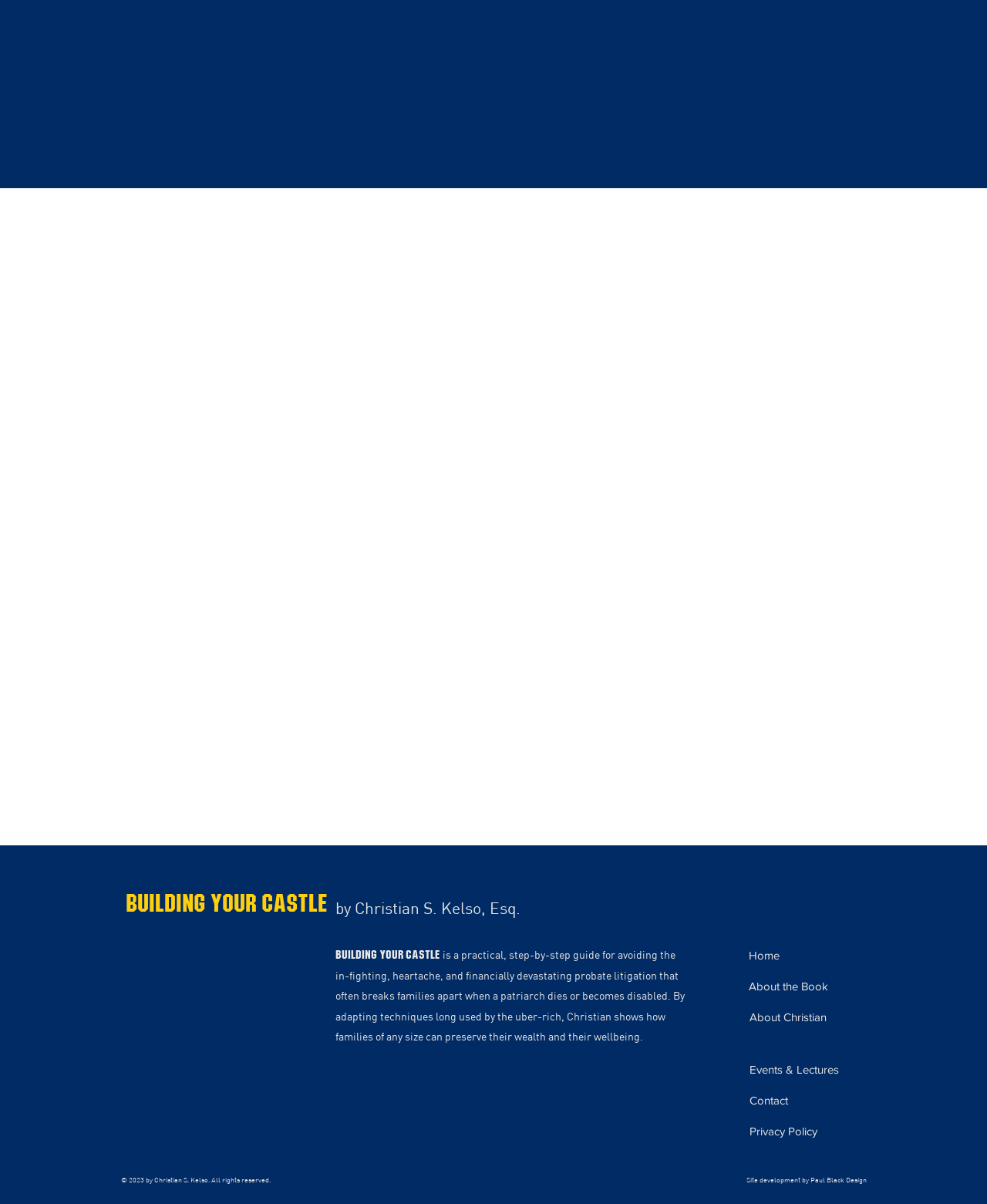What is the copyright year of the website?
Provide an in-depth answer to the question, covering all aspects.

The copyright year is mentioned in the static text '© 2023 by Christian S. Kelso. All rights reserved.'.